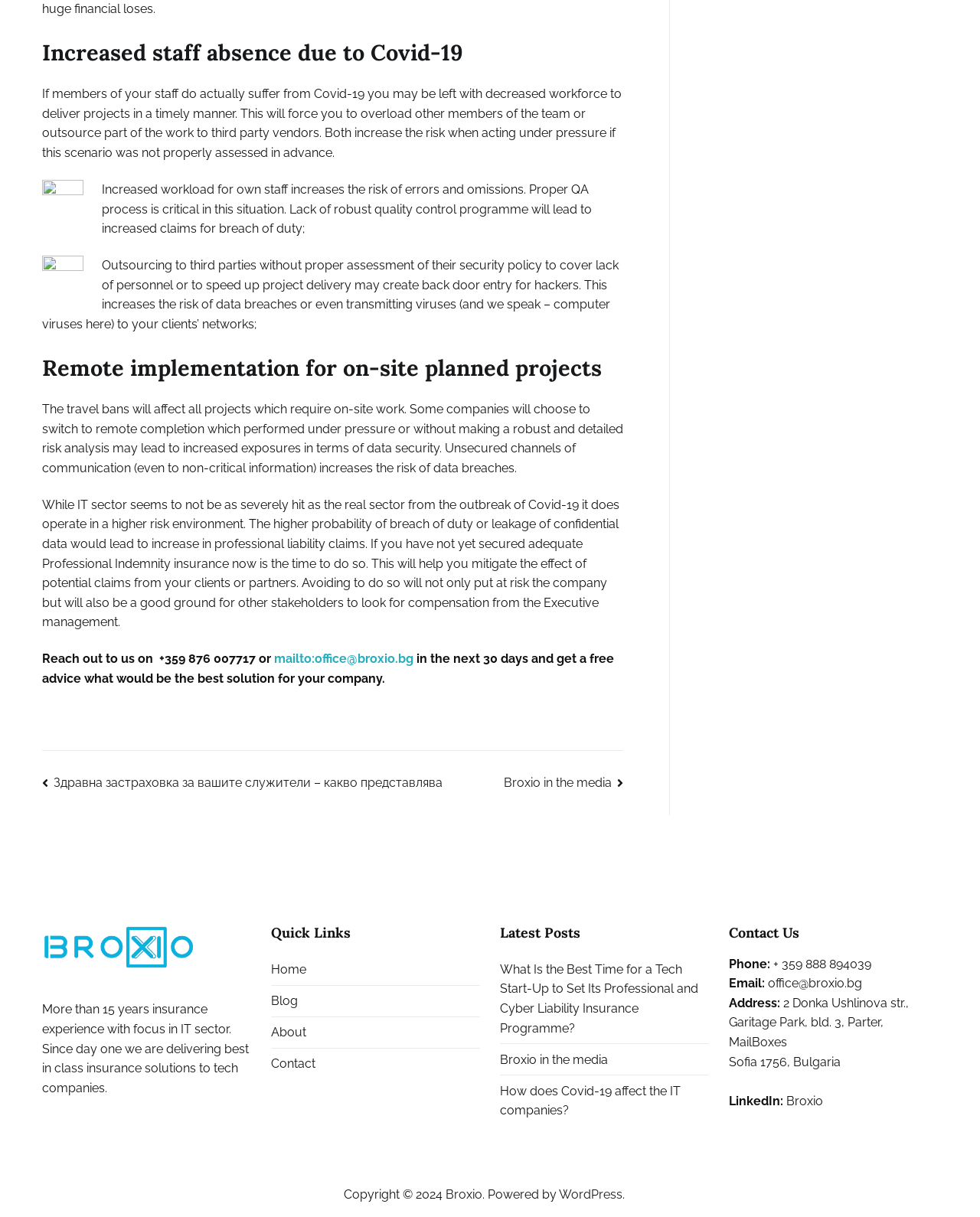Please specify the bounding box coordinates for the clickable region that will help you carry out the instruction: "Learn more about Broxio in the media".

[0.514, 0.637, 0.636, 0.649]